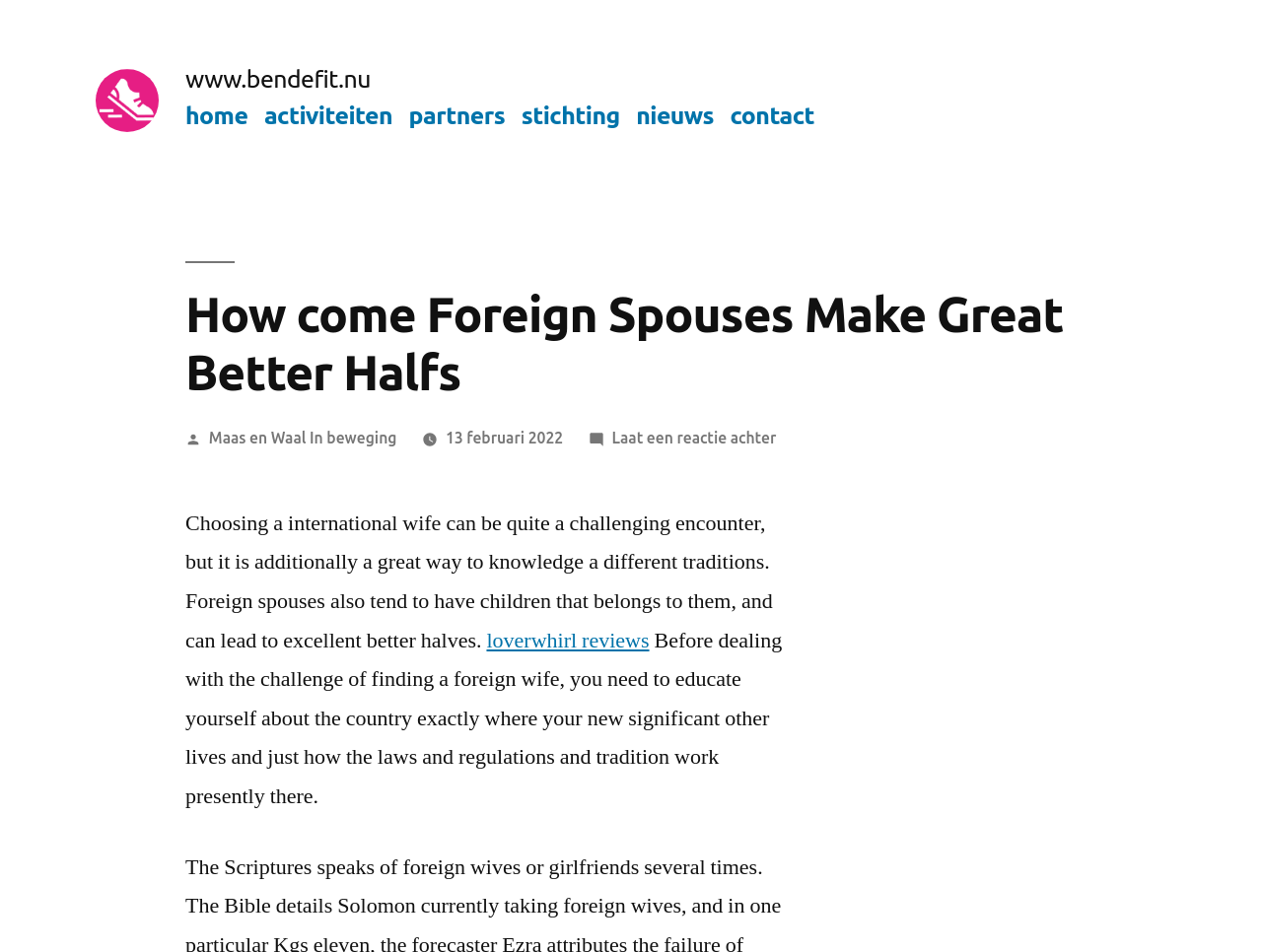Locate the UI element described by alt="www.bendefit.nu" and provide its bounding box coordinates. Use the format (top-left x, top-left y, bottom-right x, bottom-right y) with all values as floating point numbers between 0 and 1.

[0.075, 0.072, 0.125, 0.139]